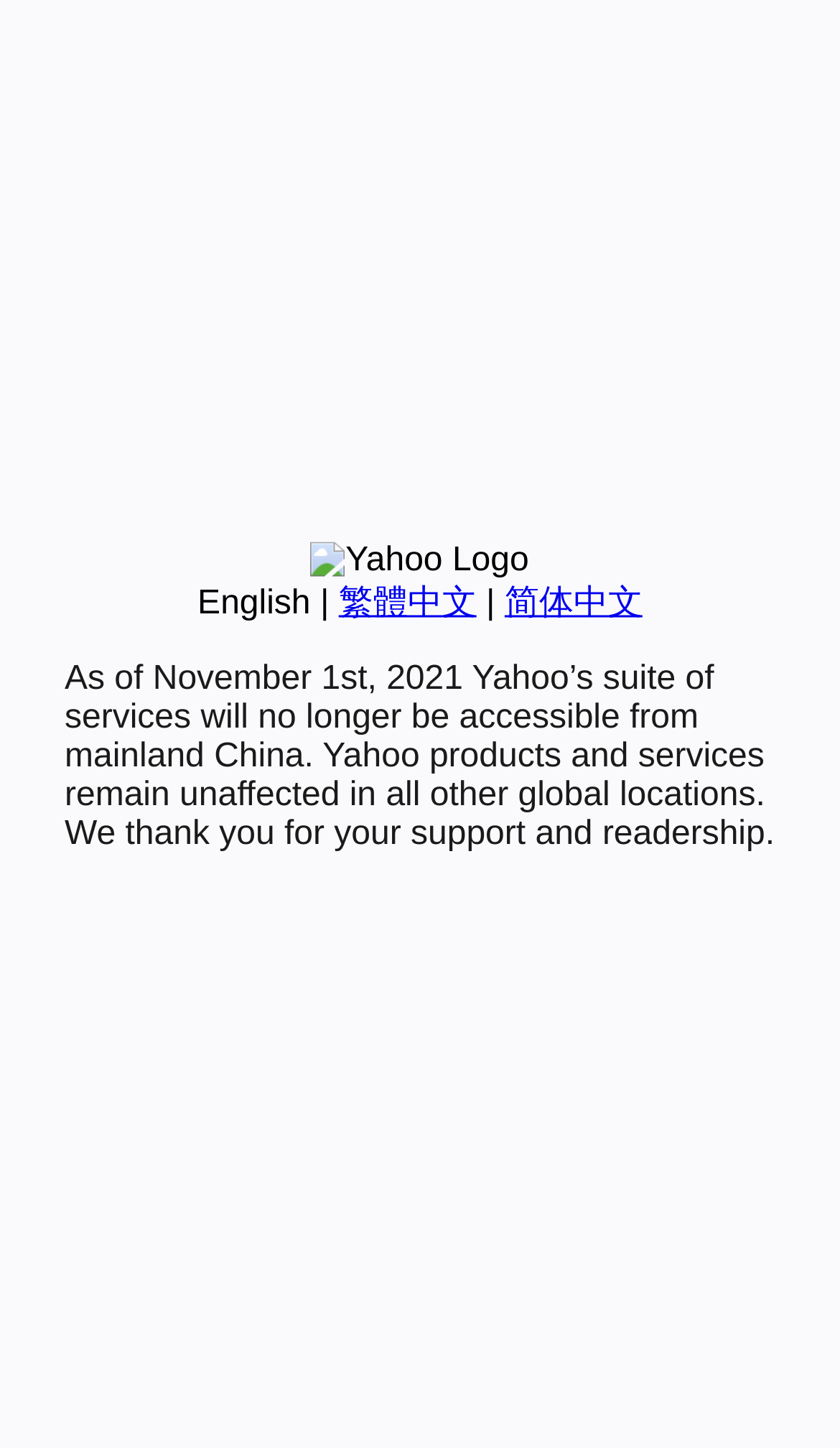Using the provided description: "繁體中文", find the bounding box coordinates of the corresponding UI element. The output should be four float numbers between 0 and 1, in the format [left, top, right, bottom].

[0.403, 0.404, 0.567, 0.429]